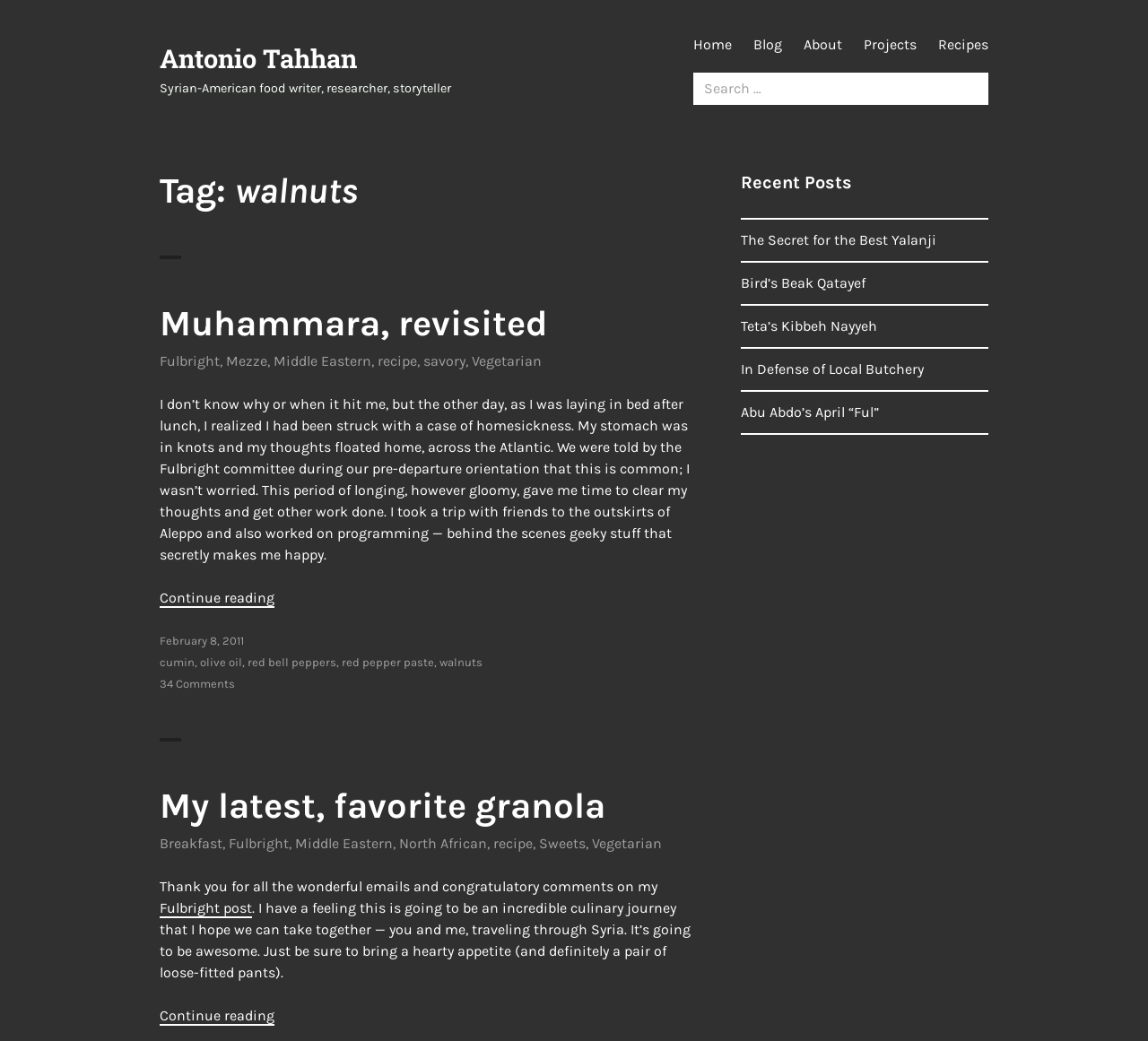Construct a thorough caption encompassing all aspects of the webpage.

The webpage is a personal blog focused on food and recipes, with a Syrian-American theme. At the top, there is a navigation menu with links to "Home", "Blog", "About", "Projects", and "Recipes". Below the navigation menu, there is a search bar with a label "Search for:".

The main content of the page is divided into two sections. On the left, there is a series of articles or blog posts, each with a heading, a brief summary, and a "Continue reading" link. The first article is titled "Muhammara, revisited" and discusses the author's experience with homesickness and their work on a recipe. The second article is titled "My latest, favorite granola" and appears to be a recipe post.

On the right, there is a complementary section with a heading "Recent Posts" and a list of links to other blog posts, including "The Secret for the Best Yalanji", "Bird’s Beak Qatayef", and "Teta’s Kibbeh Nayyeh".

Throughout the page, there are various links to tags and categories, such as "Fulbright", "Mezze", "Middle Eastern", and "Vegetarian". There are also links to specific ingredients, like "cumin", "olive oil", and "walnuts". At the bottom of the page, there is a footer section with links to dates and comments.

Overall, the webpage has a clean and organized layout, with a focus on showcasing the author's writing and recipes.